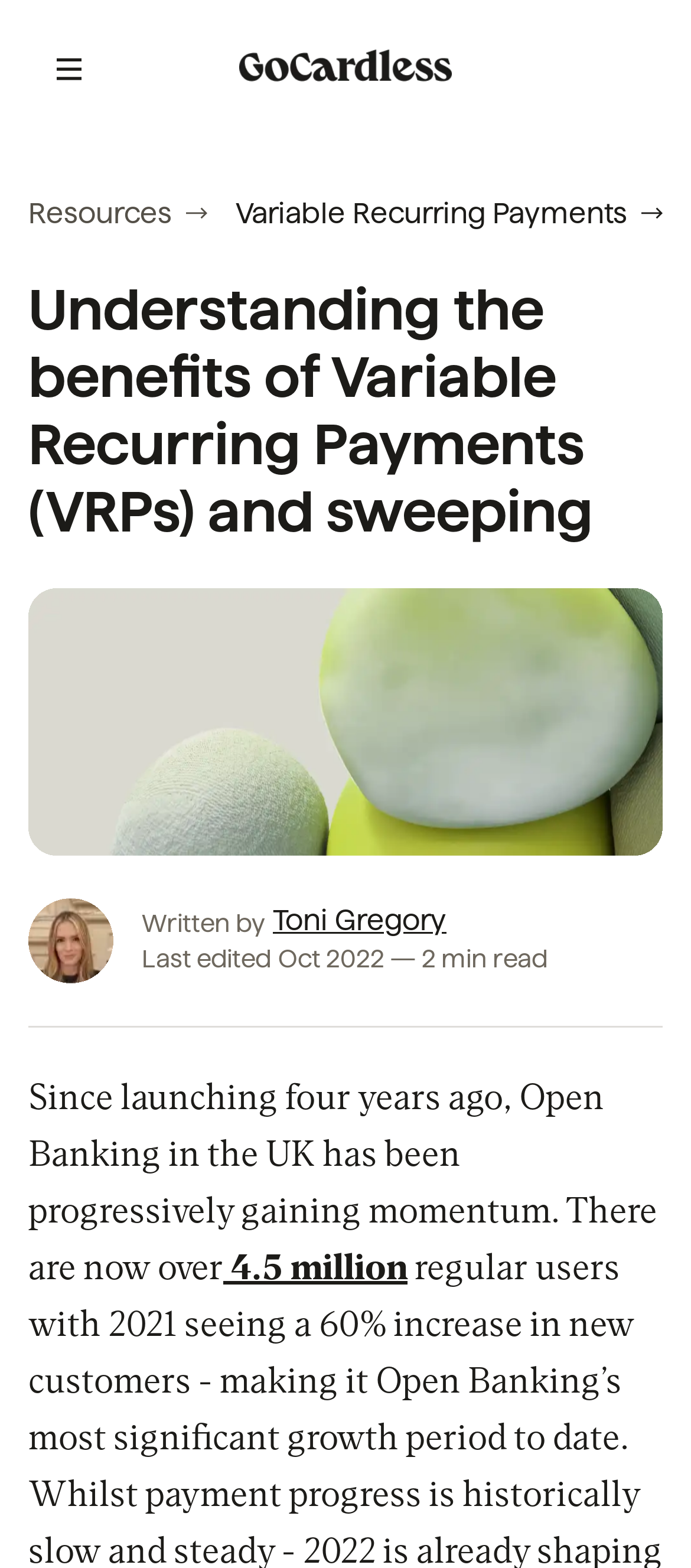Bounding box coordinates are specified in the format (top-left x, top-left y, bottom-right x, bottom-right y). All values are floating point numbers bounded between 0 and 1. Please provide the bounding box coordinate of the region this sentence describes: Resources

[0.041, 0.124, 0.3, 0.149]